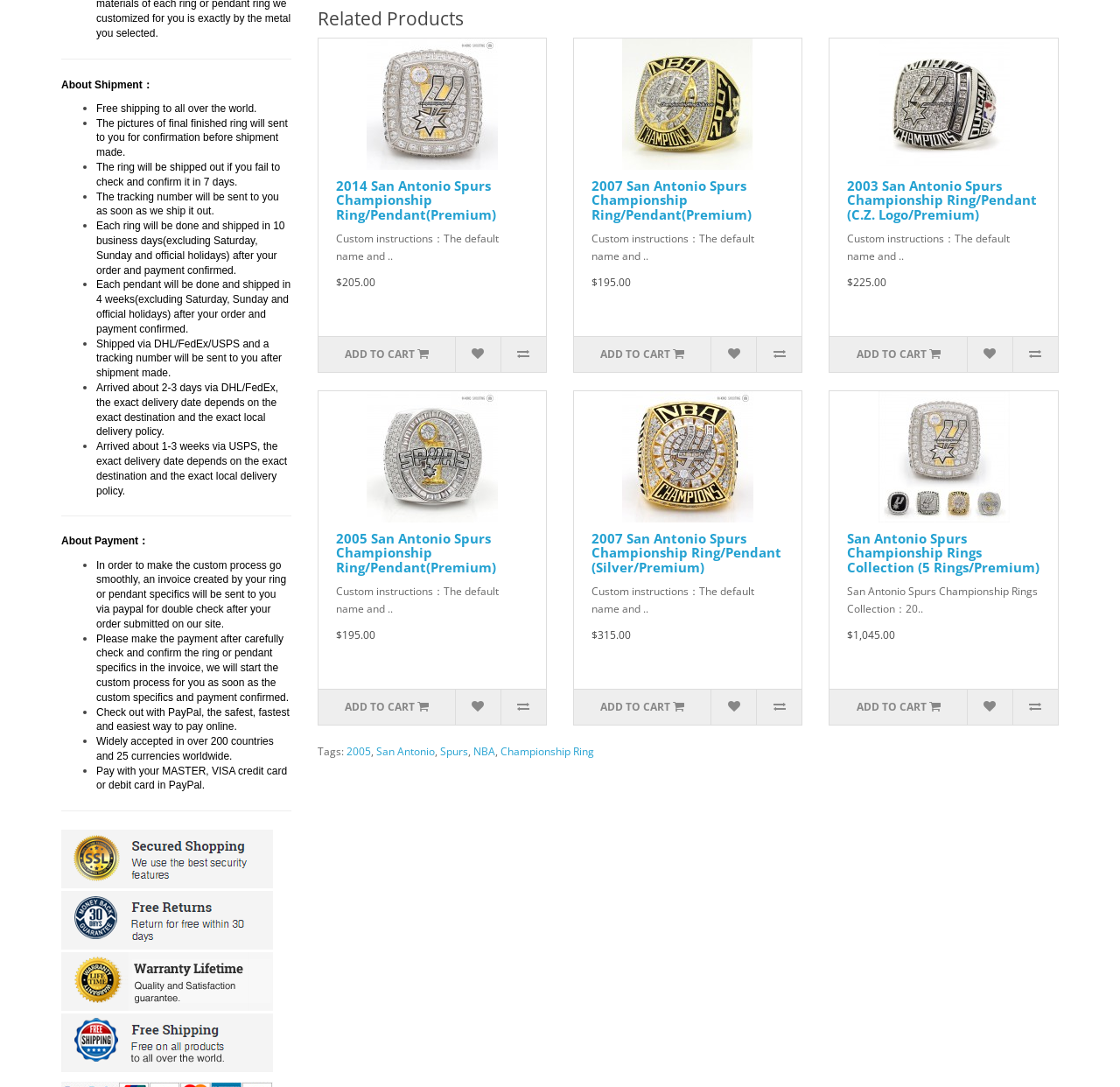Please identify the bounding box coordinates of the clickable area that will fulfill the following instruction: "Click the 'FREE Personalised Demo' link". The coordinates should be in the format of four float numbers between 0 and 1, i.e., [left, top, right, bottom].

None